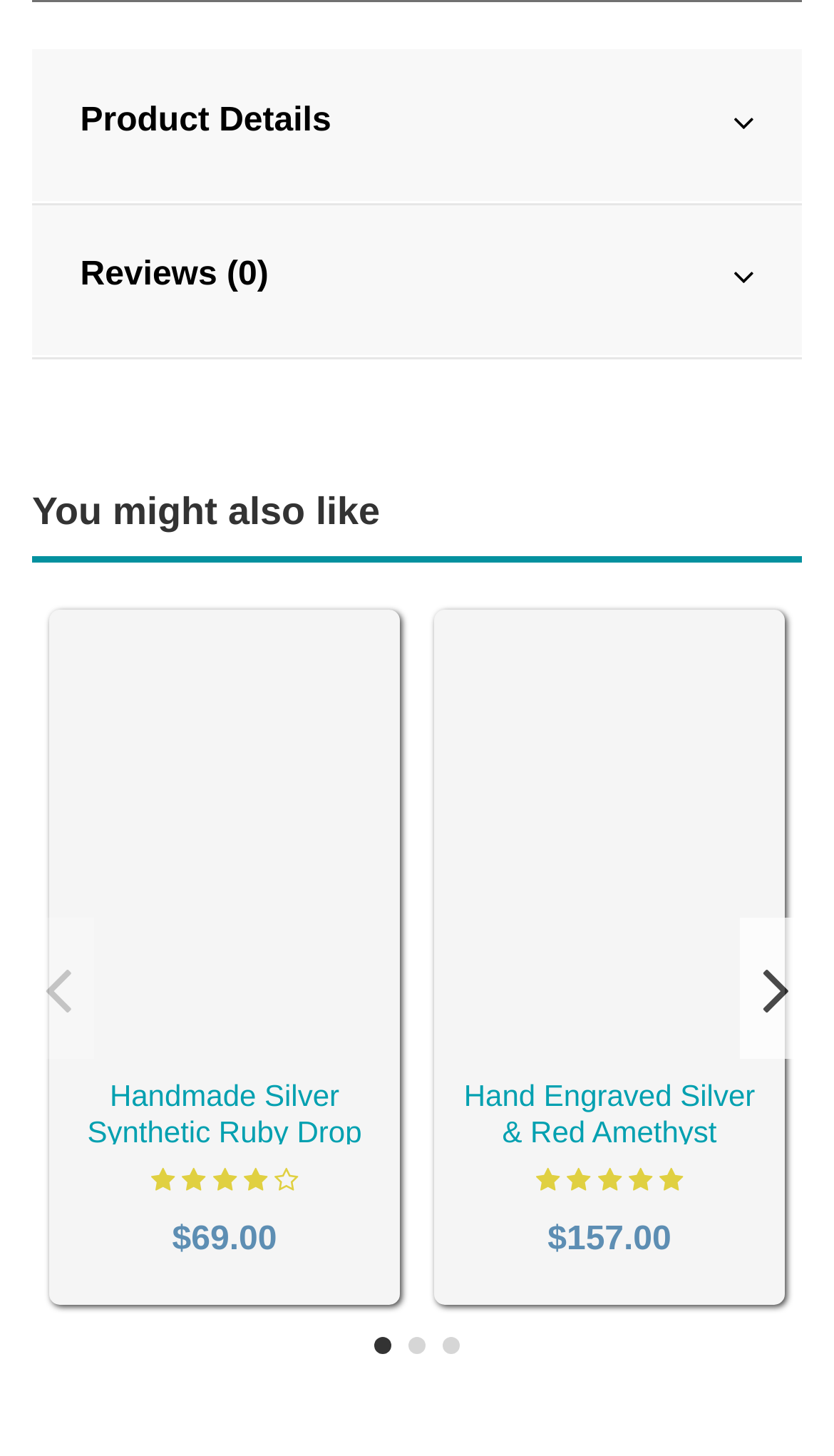With reference to the screenshot, provide a detailed response to the question below:
What is the purpose of the 'Add to wishlist' link?

The 'Add to wishlist' link is likely used to add a product to a user's wishlist, allowing them to save it for later or share it with others.